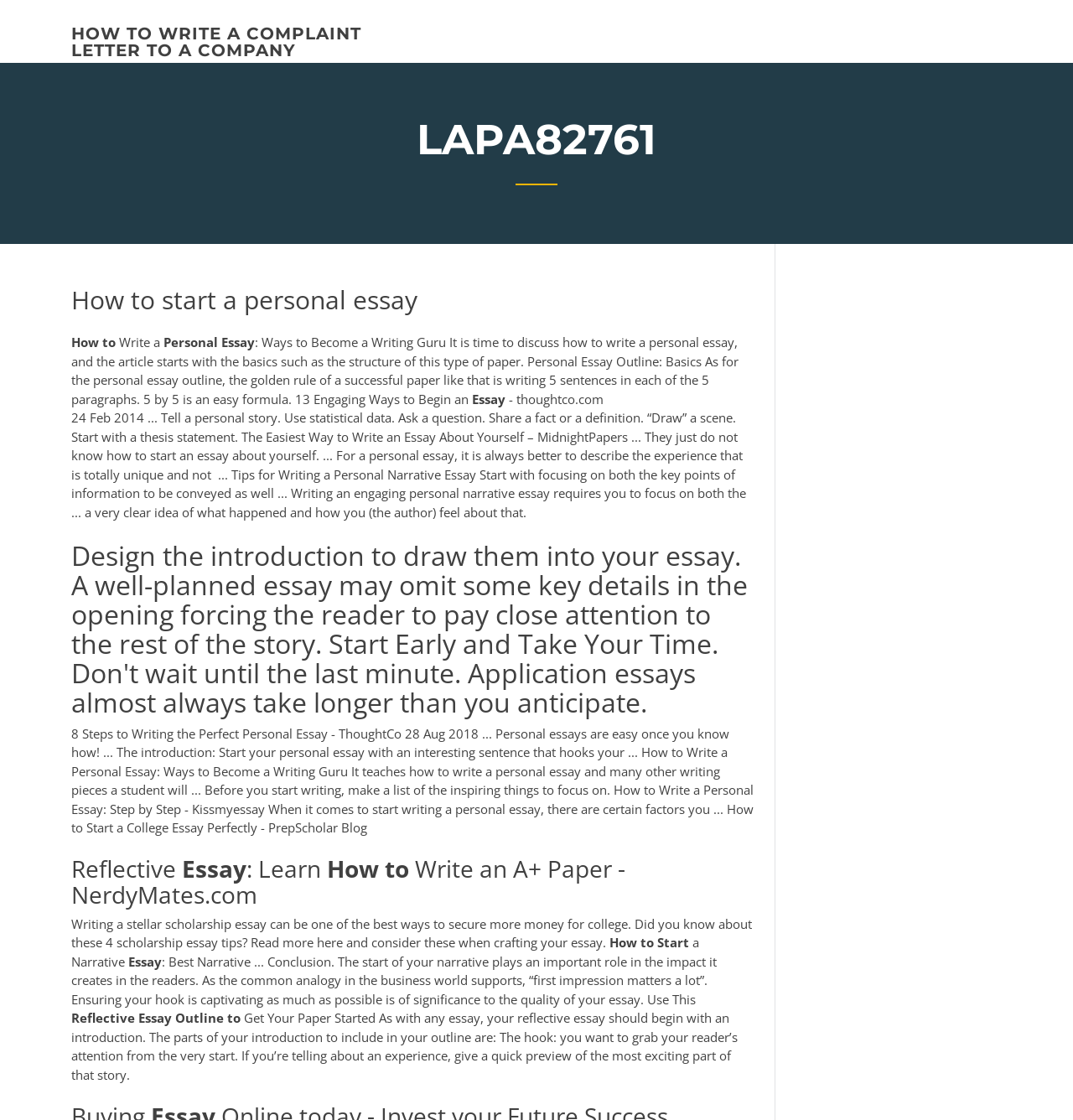Please provide a comprehensive response to the question based on the details in the image: How can you start a personal essay?

The webpage provides several ways to start a personal essay, including telling a personal story, using statistical data, asking a question, sharing a fact or definition, or 'drawing' a scene. These are all suggested as ways to begin an essay about yourself.